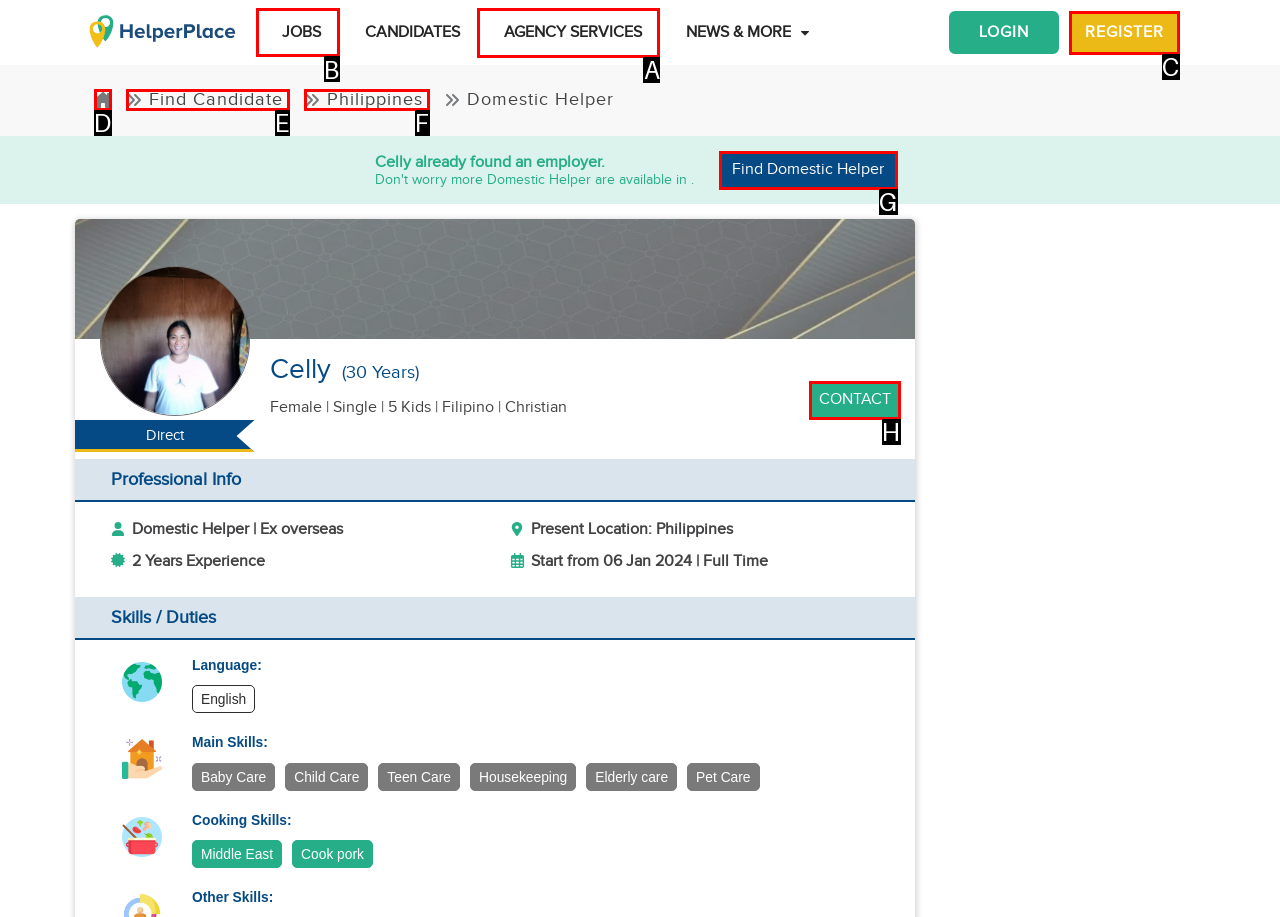Which option should be clicked to execute the task: Go to the 'JOBS' page?
Reply with the letter of the chosen option.

B